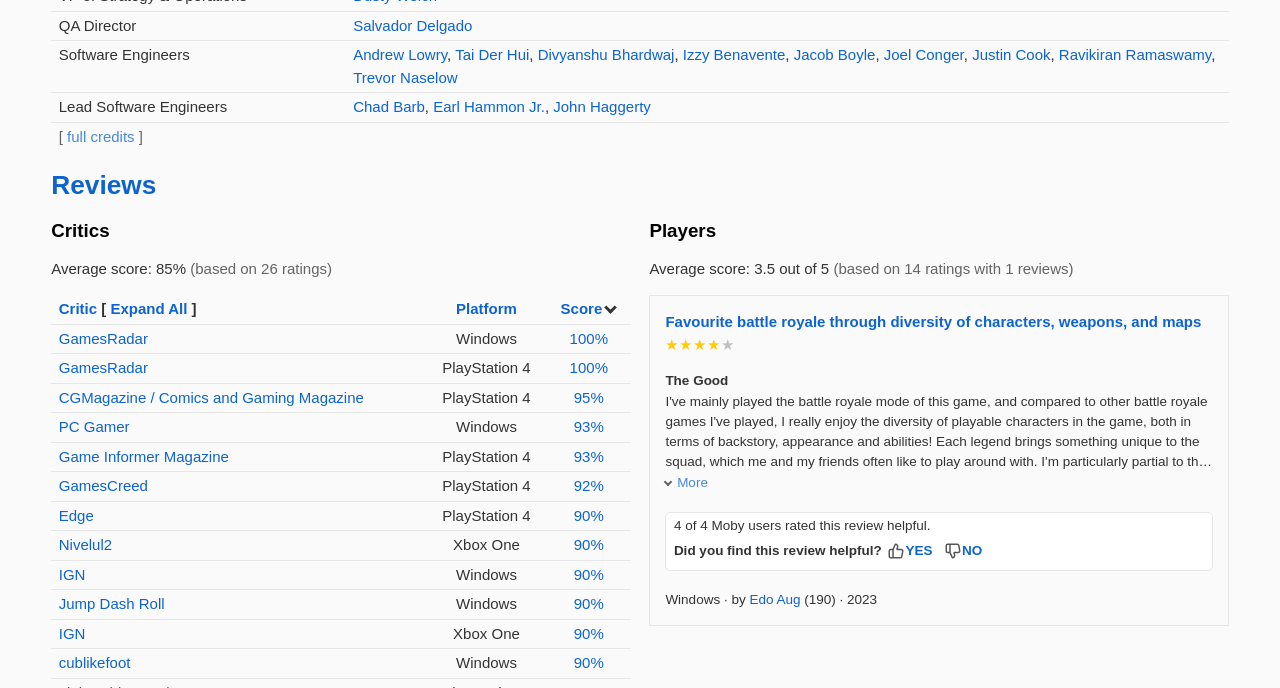Please identify the bounding box coordinates of the clickable element to fulfill the following instruction: "View reviews". The coordinates should be four float numbers between 0 and 1, i.e., [left, top, right, bottom].

[0.04, 0.247, 0.122, 0.291]